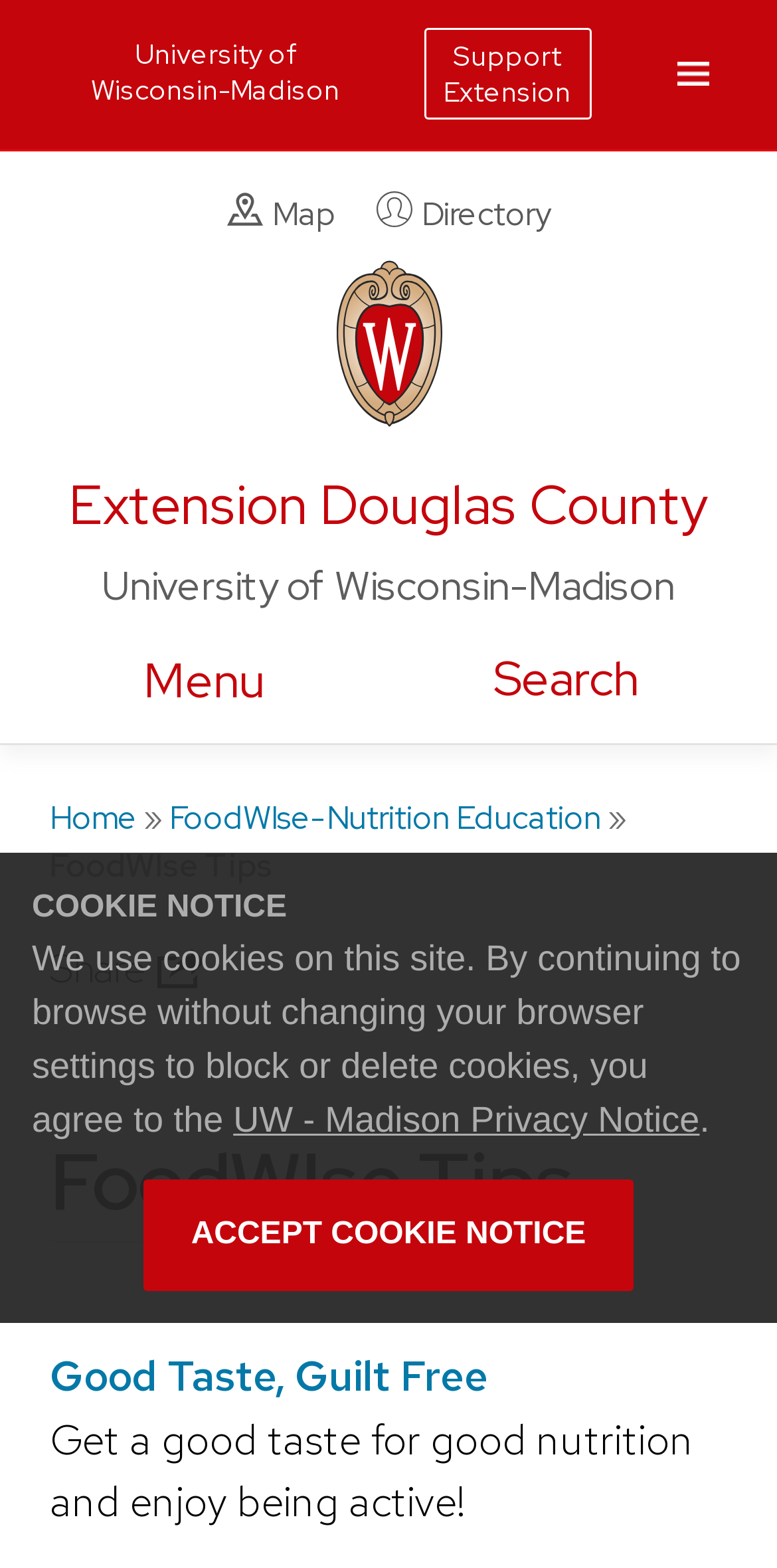Locate the bounding box coordinates of the clickable element to fulfill the following instruction: "Read Good Taste, Guilt Free". Provide the coordinates as four float numbers between 0 and 1 in the format [left, top, right, bottom].

[0.064, 0.86, 0.641, 0.894]